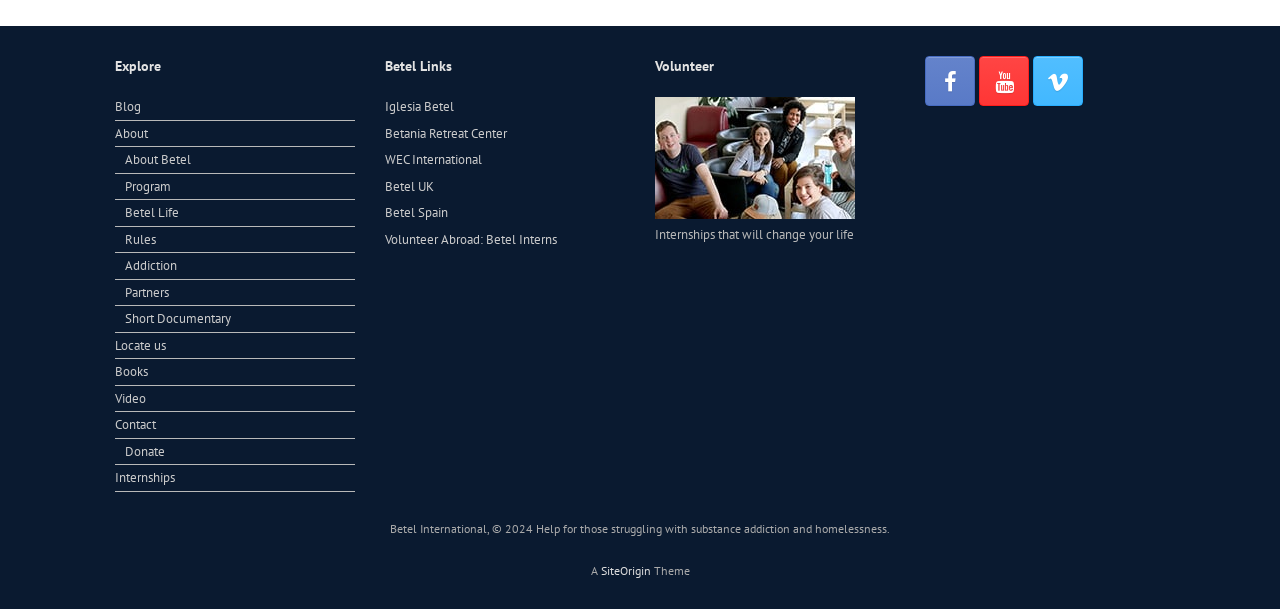Answer in one word or a short phrase: 
What is the name of the organization?

Betel International